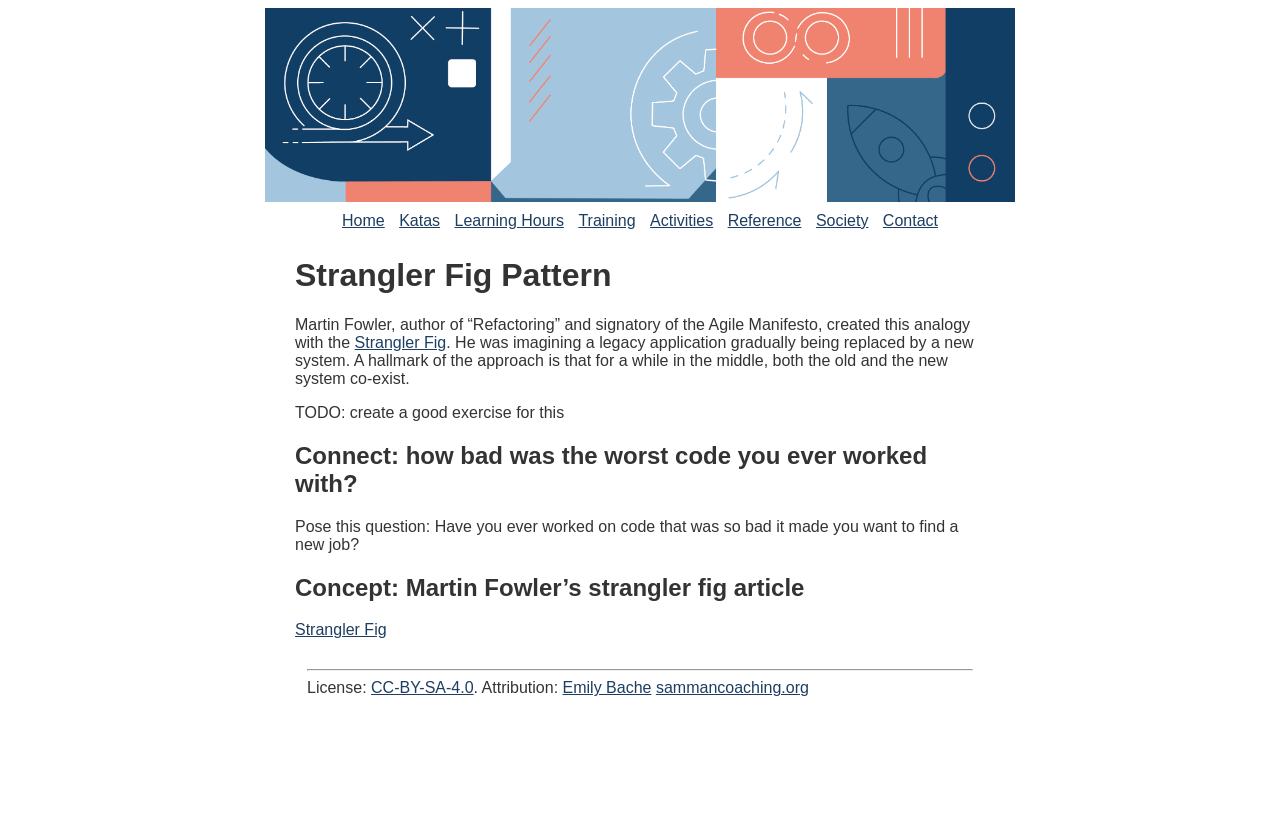Provide the bounding box coordinates for the specified HTML element described in this description: "Strangler Fig". The coordinates should be four float numbers ranging from 0 to 1, in the format [left, top, right, bottom].

[0.277, 0.398, 0.349, 0.418]